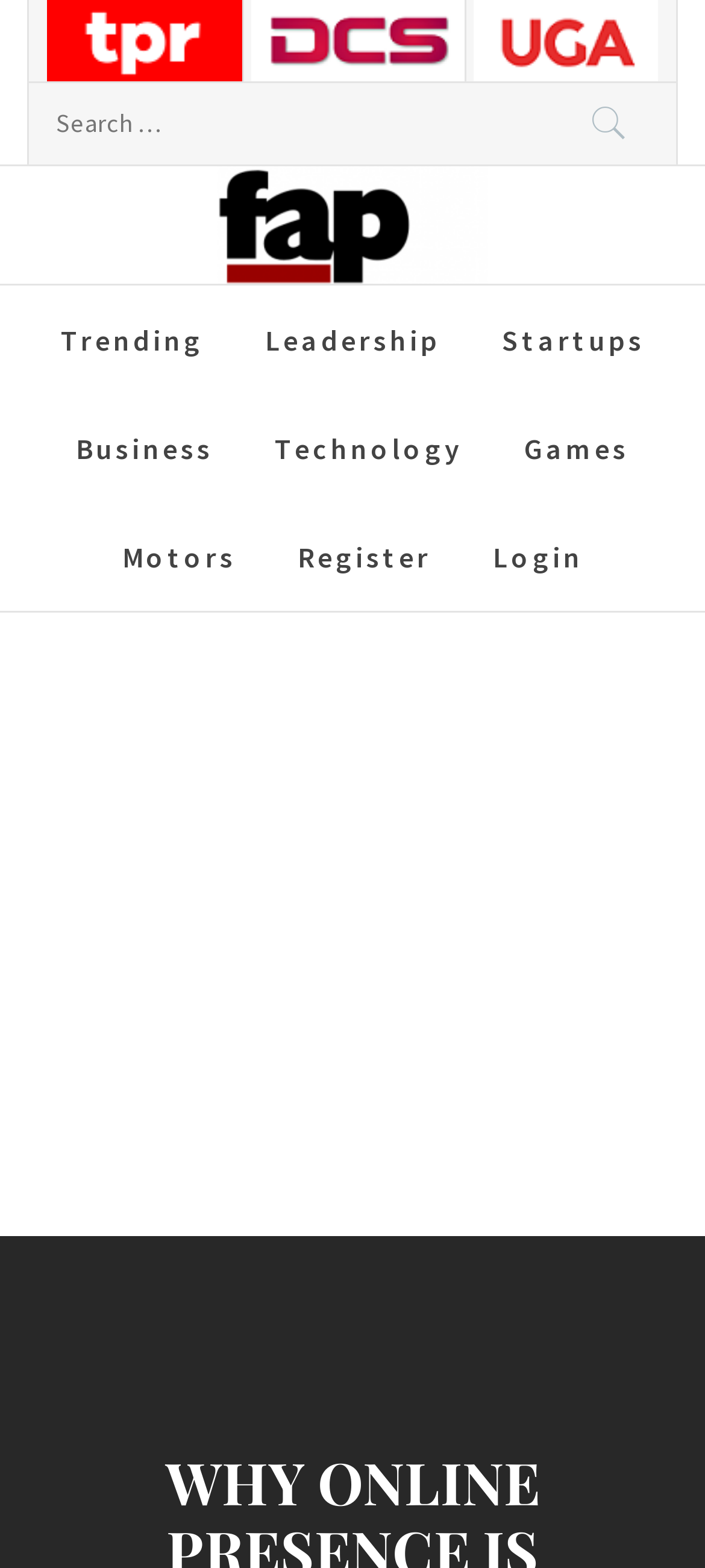How many images are there in the top section?
Look at the screenshot and provide an in-depth answer.

I counted the number of images in the top section of the webpage and found that there are 3 images, which are associated with the links 'TPR', 'DCS', and 'UGA'.